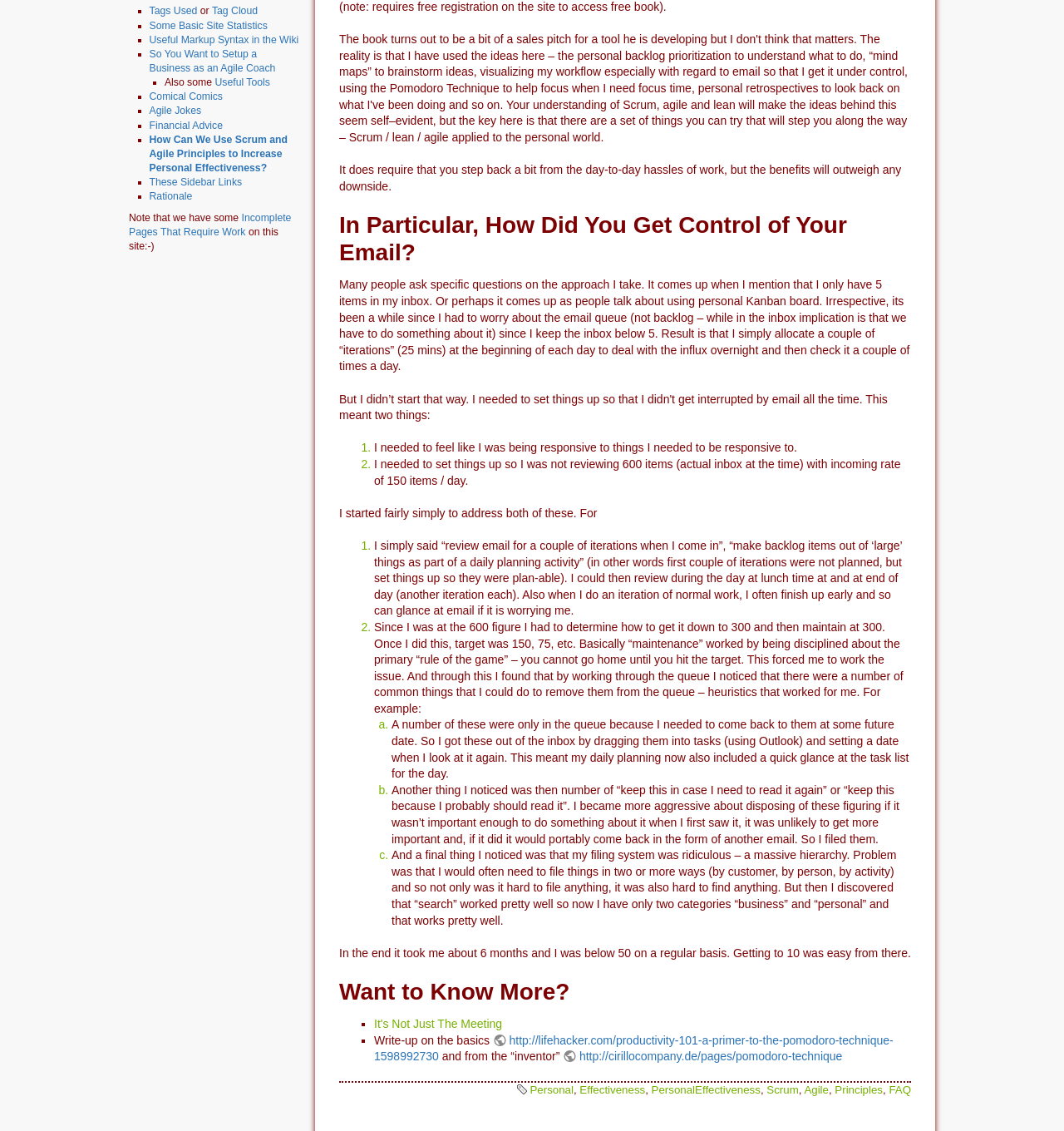Find the UI element described as: "Some Basic Site Statistics" and predict its bounding box coordinates. Ensure the coordinates are four float numbers between 0 and 1, [left, top, right, bottom].

[0.14, 0.017, 0.251, 0.028]